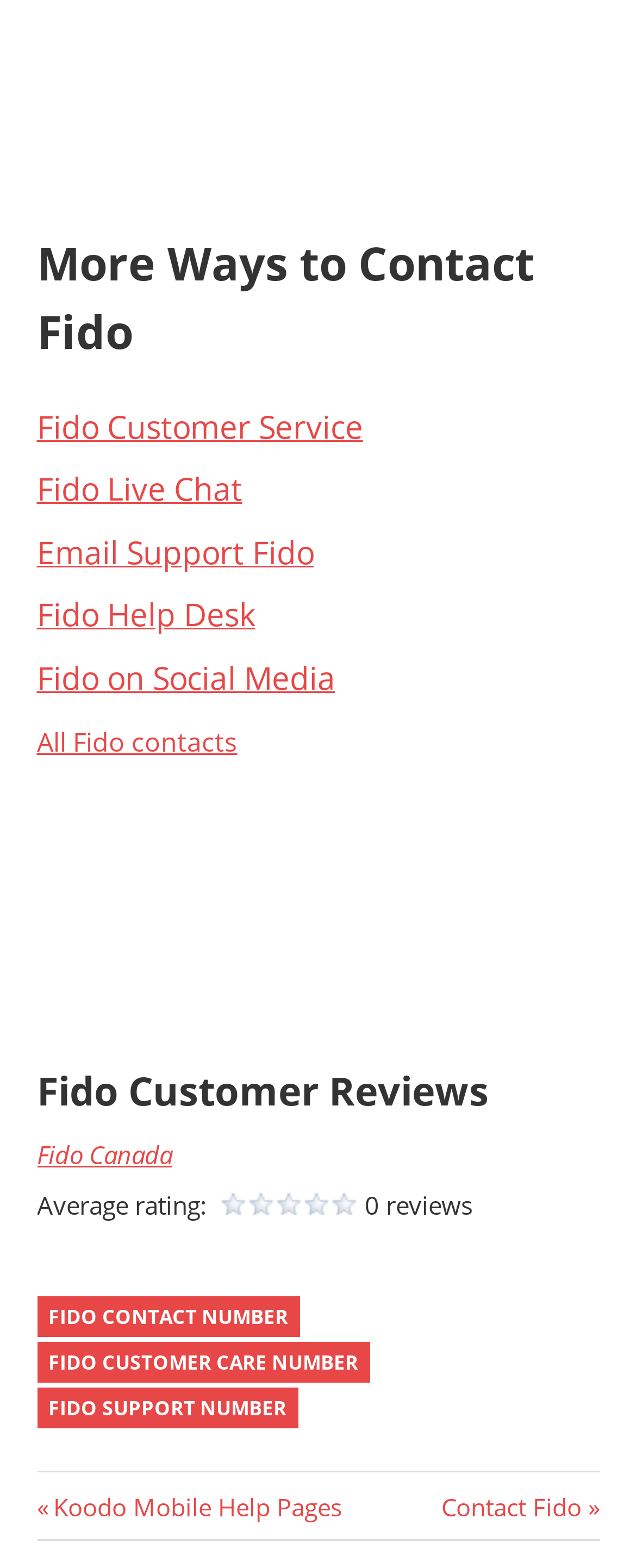Determine the bounding box coordinates of the element that should be clicked to execute the following command: "Get Fido Contact Number".

[0.058, 0.827, 0.471, 0.852]